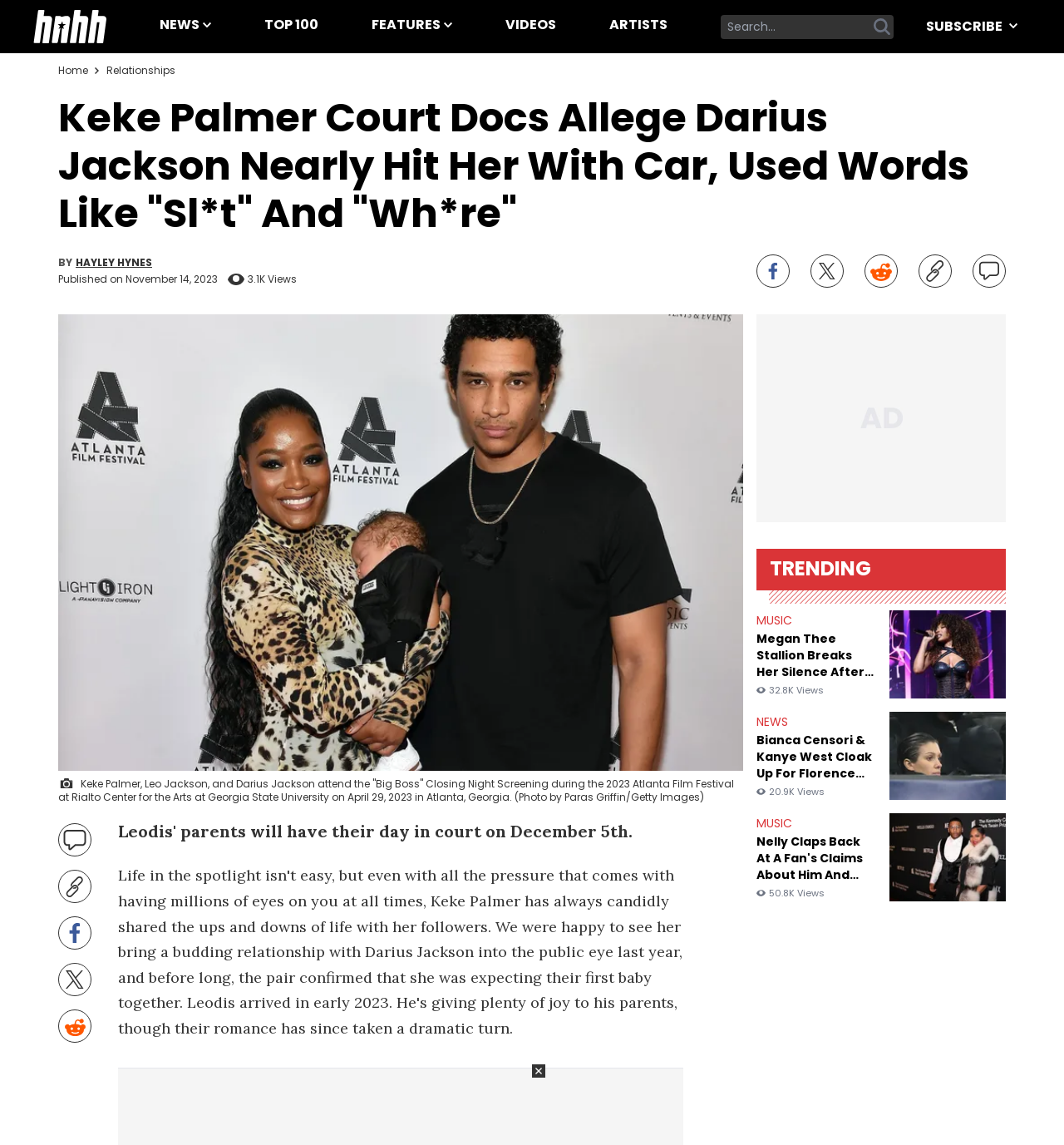Determine the bounding box coordinates of the clickable element necessary to fulfill the instruction: "Subscribe". Provide the coordinates as four float numbers within the 0 to 1 range, i.e., [left, top, right, bottom].

[0.87, 0.015, 0.942, 0.031]